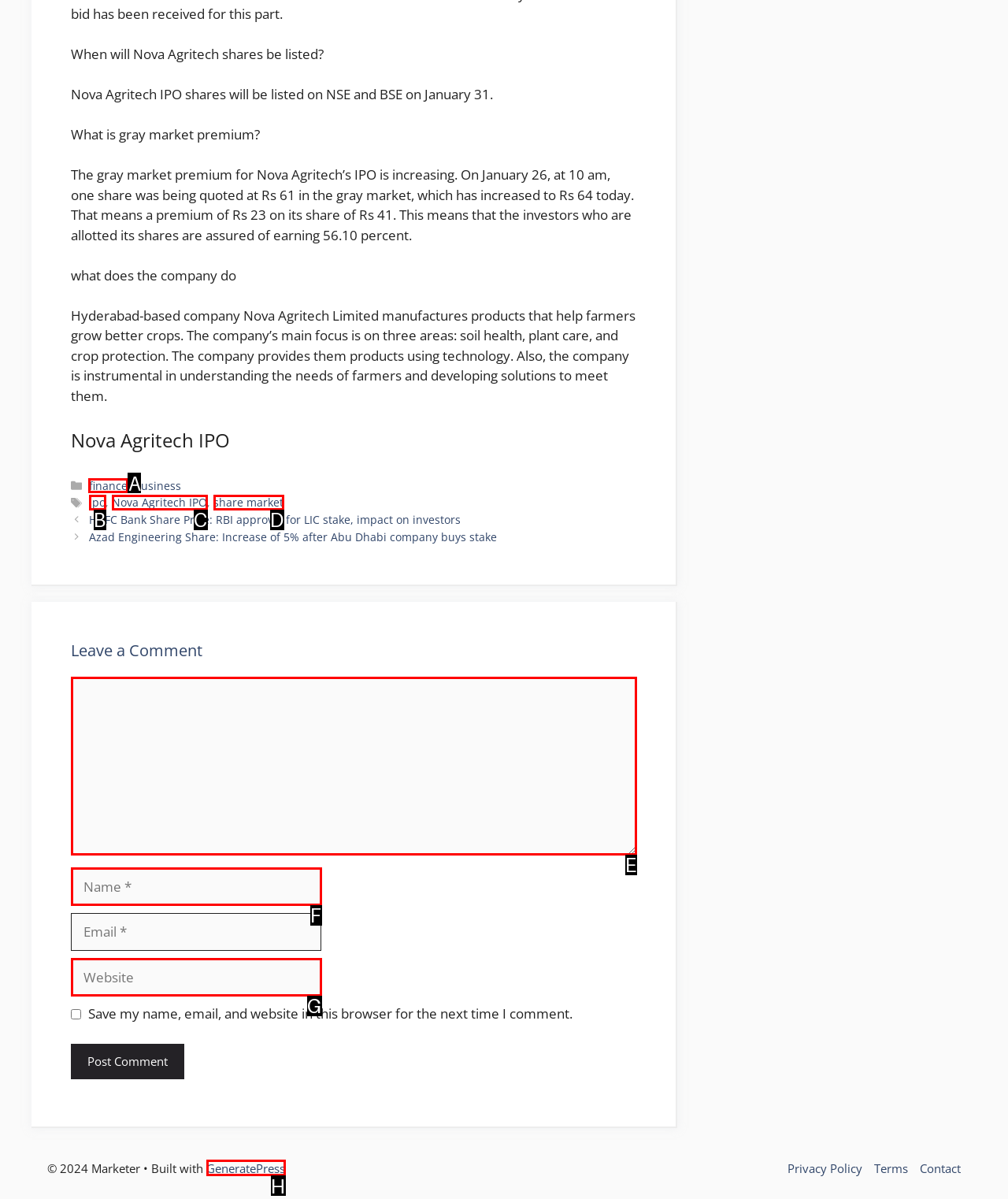Select the letter of the element you need to click to complete this task: Click on the 'finance' link
Answer using the letter from the specified choices.

A